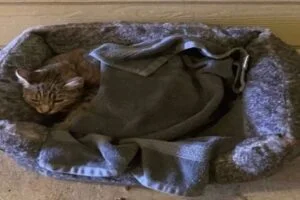Provide your answer in one word or a succinct phrase for the question: 
What is the atmosphere surrounding the scene?

Inviting